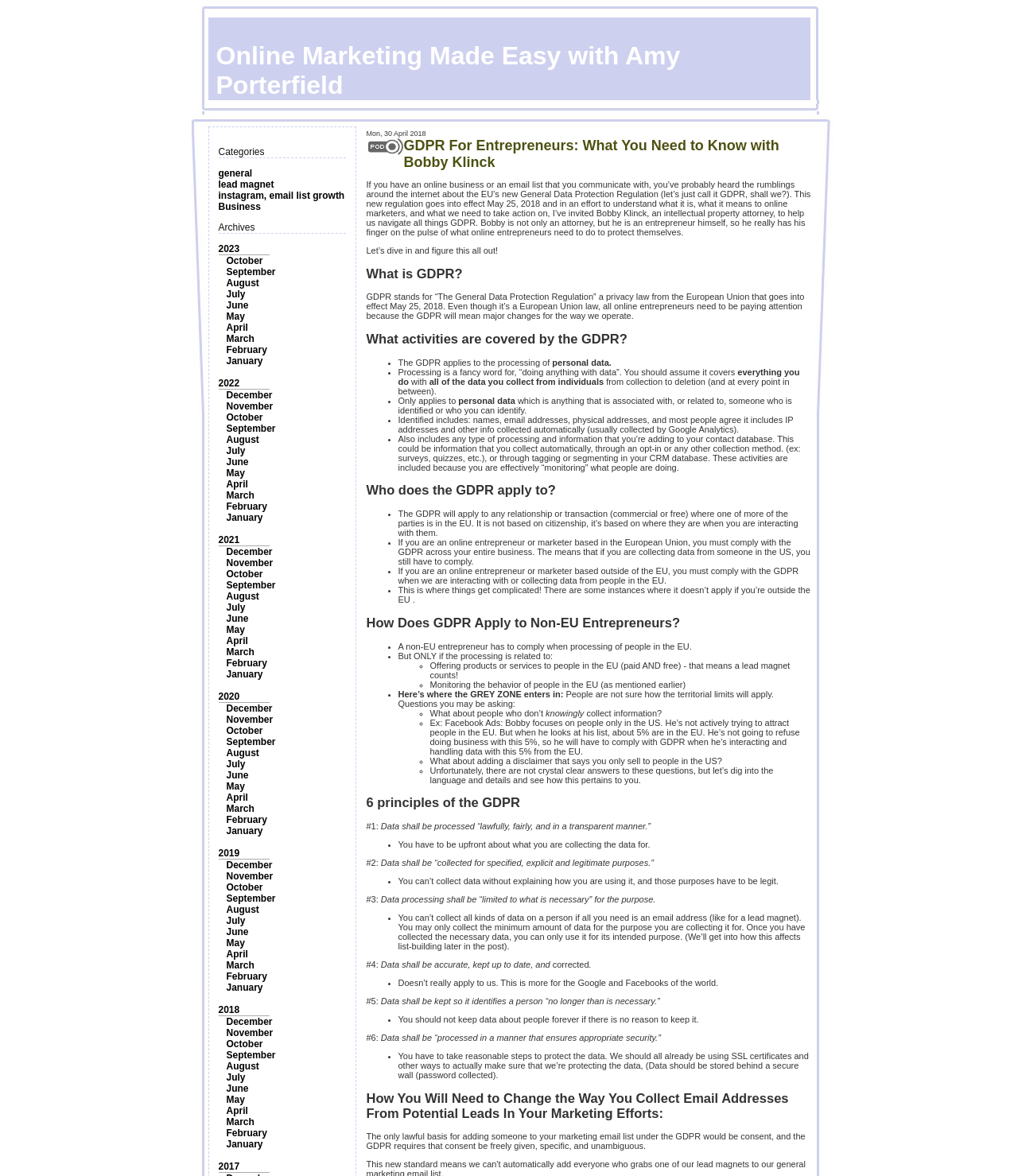Construct a comprehensive description capturing every detail on the webpage.

This webpage is about online marketing made easy with Amy Porterfield. At the top, there is a logo image. Below the logo, there are two sections: "Categories" and "Archives". The "Categories" section has five links: "general", "lead magnet", "instagram, email list growth", and "Business". The "Archives" section has a list of years from 2018 to 2023, with each year having a list of months from January to December. Each month is a link. The links are arranged in a vertical column, with the most recent year and month at the top.